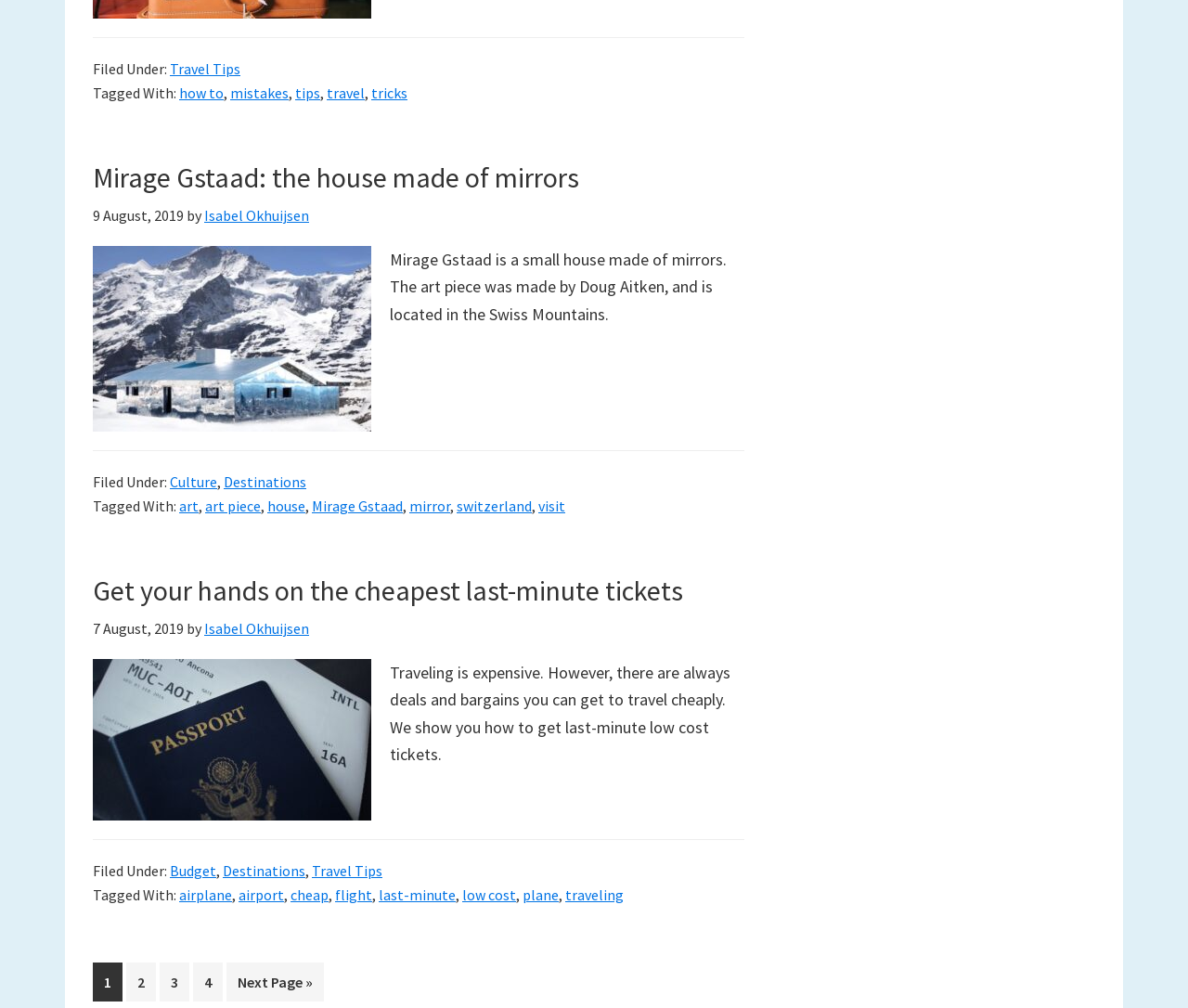Find the bounding box coordinates of the area that needs to be clicked in order to achieve the following instruction: "click on the link to learn about art". The coordinates should be specified as four float numbers between 0 and 1, i.e., [left, top, right, bottom].

[0.151, 0.493, 0.167, 0.511]